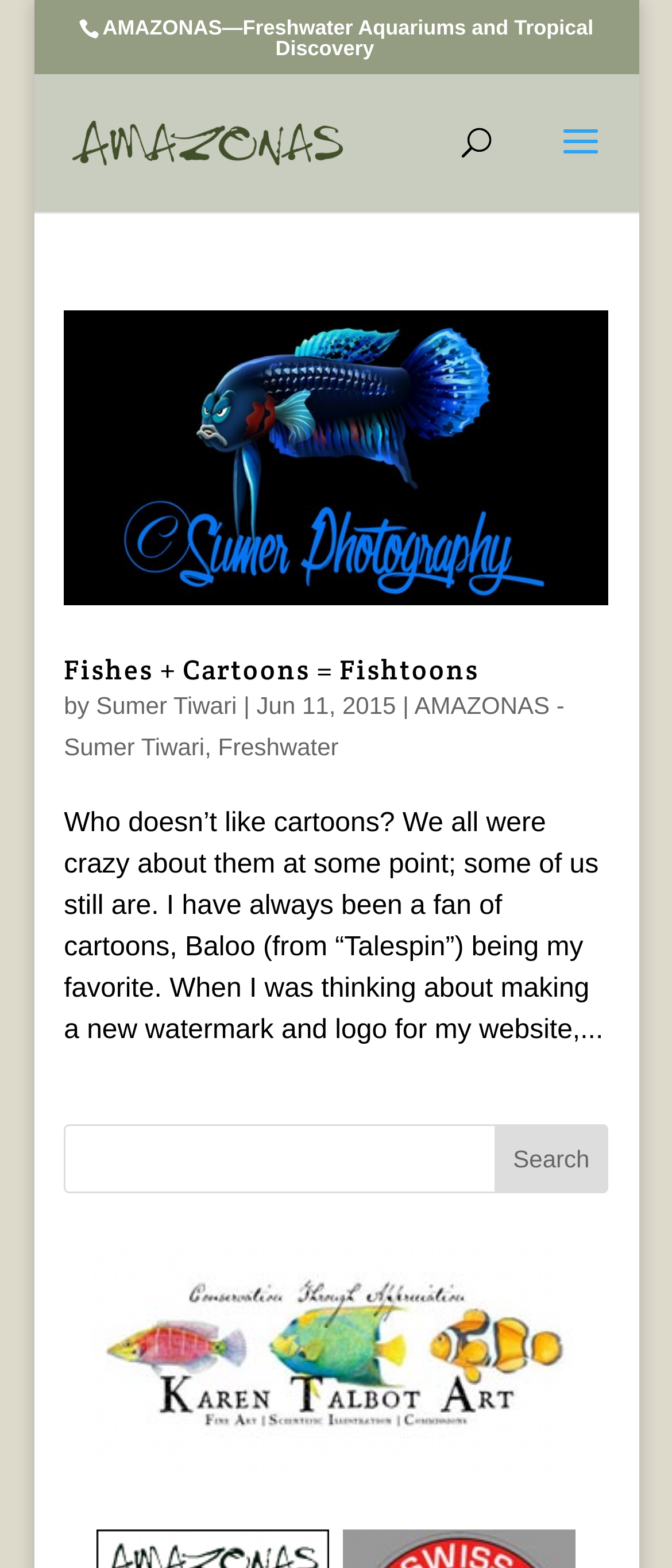Show the bounding box coordinates of the region that should be clicked to follow the instruction: "Search for something."

[0.464, 0.047, 0.828, 0.049]